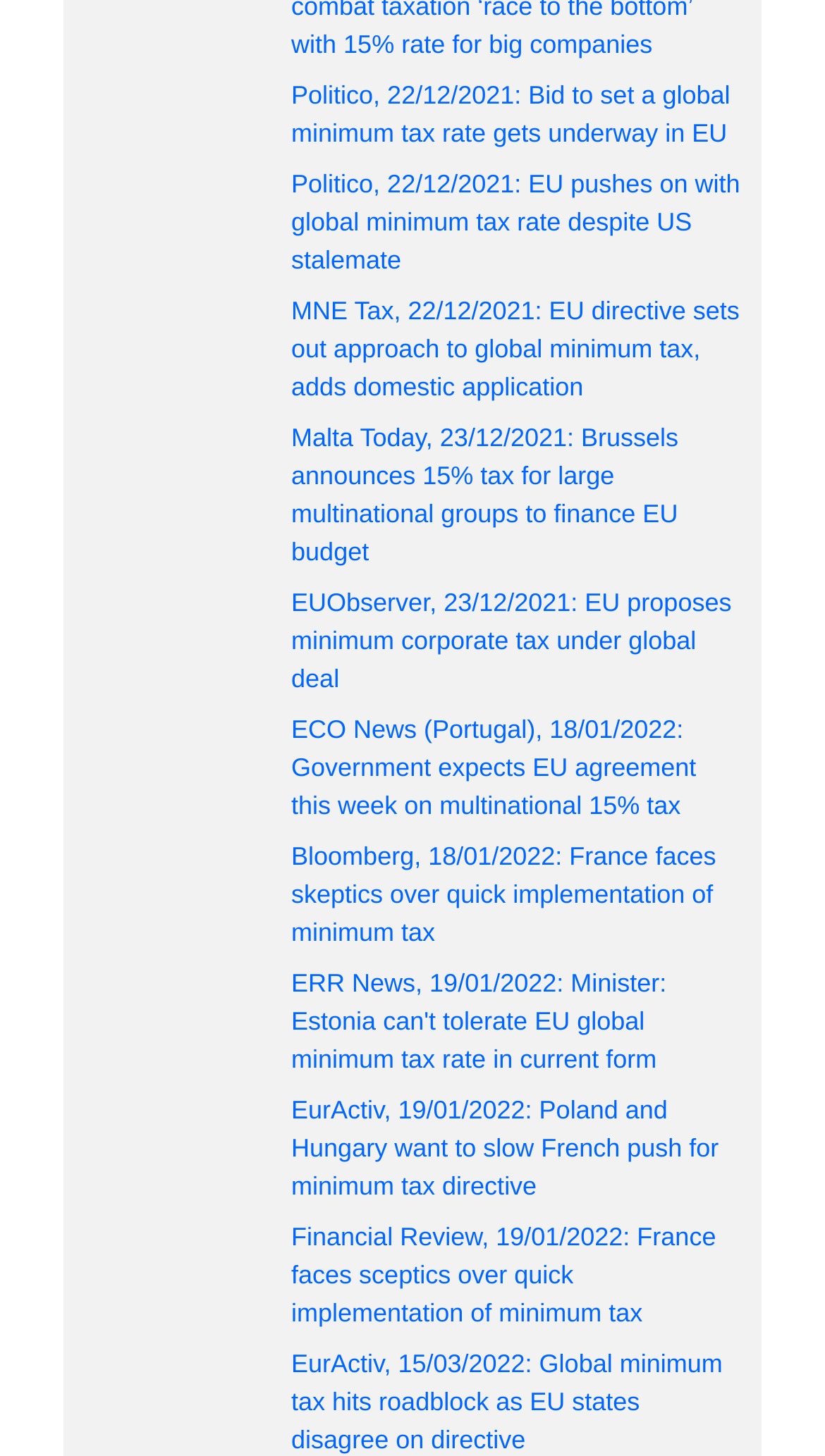From the details in the image, provide a thorough response to the question: What is the topic of the news articles?

By analyzing the links and descriptions on the webpage, it is clear that all the news articles are related to the topic of global minimum tax, which is a proposed tax rate for large multinational corporations.